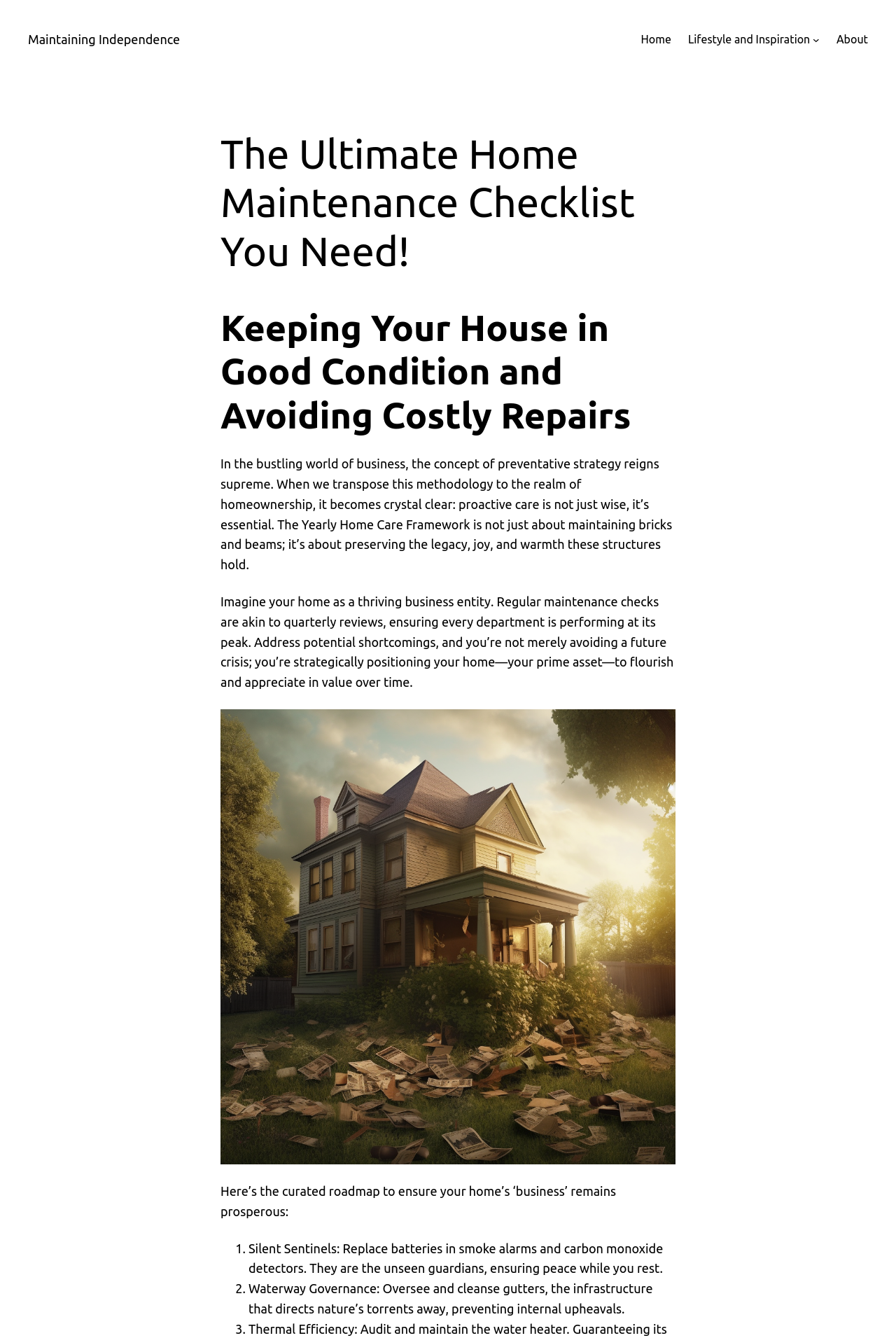Refer to the image and answer the question with as much detail as possible: What is the main topic of this webpage?

Based on the content of the webpage, it appears to be discussing the importance of preventative strategy in homeownership, and providing a checklist for maintaining a home. The text mentions 'proactive care' and 'preserving the legacy, joy, and warmth' of a home, indicating that the main topic is home maintenance.